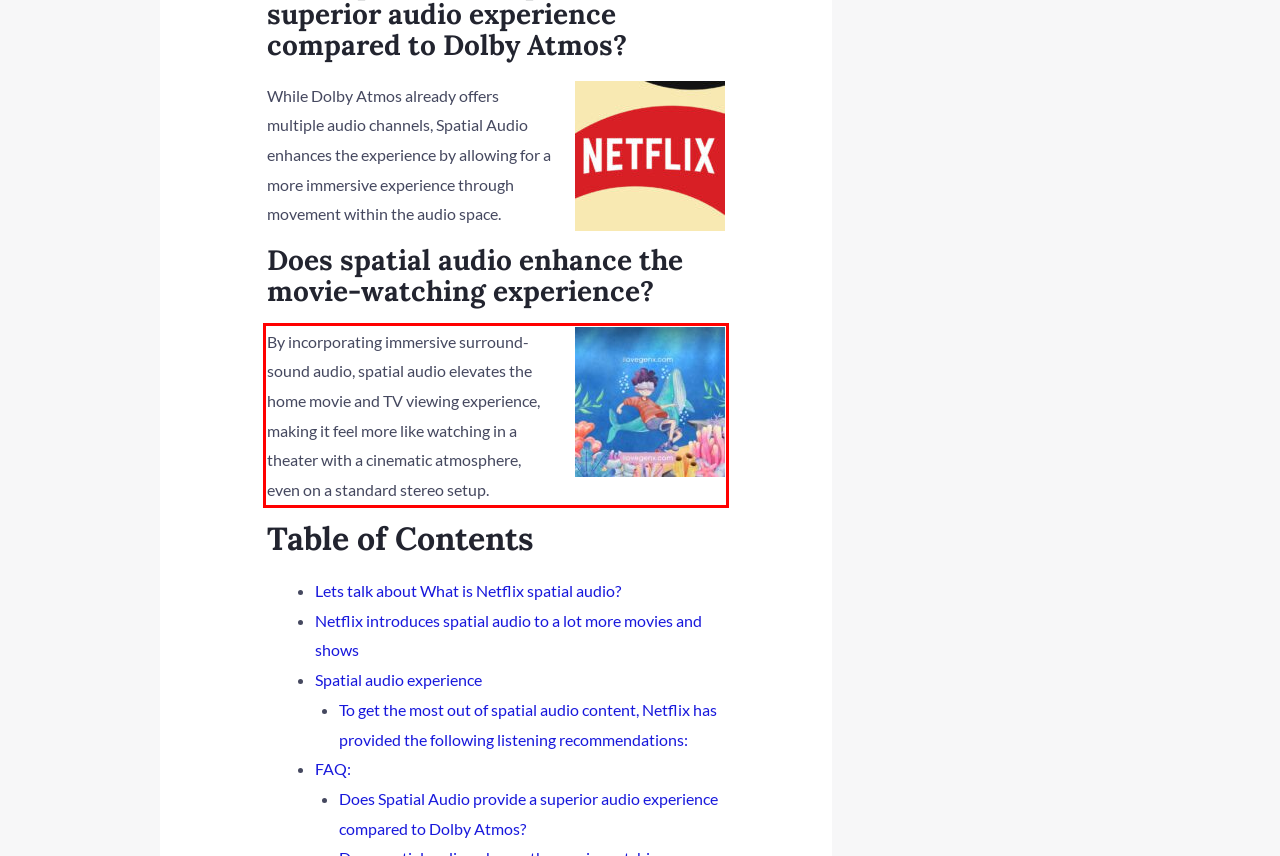Given a screenshot of a webpage, identify the red bounding box and perform OCR to recognize the text within that box.

By incorporating immersive surround-sound audio, spatial audio elevates the home movie and TV viewing experience, making it feel more like watching in a theater with a cinematic atmosphere, even on a standard stereo setup.